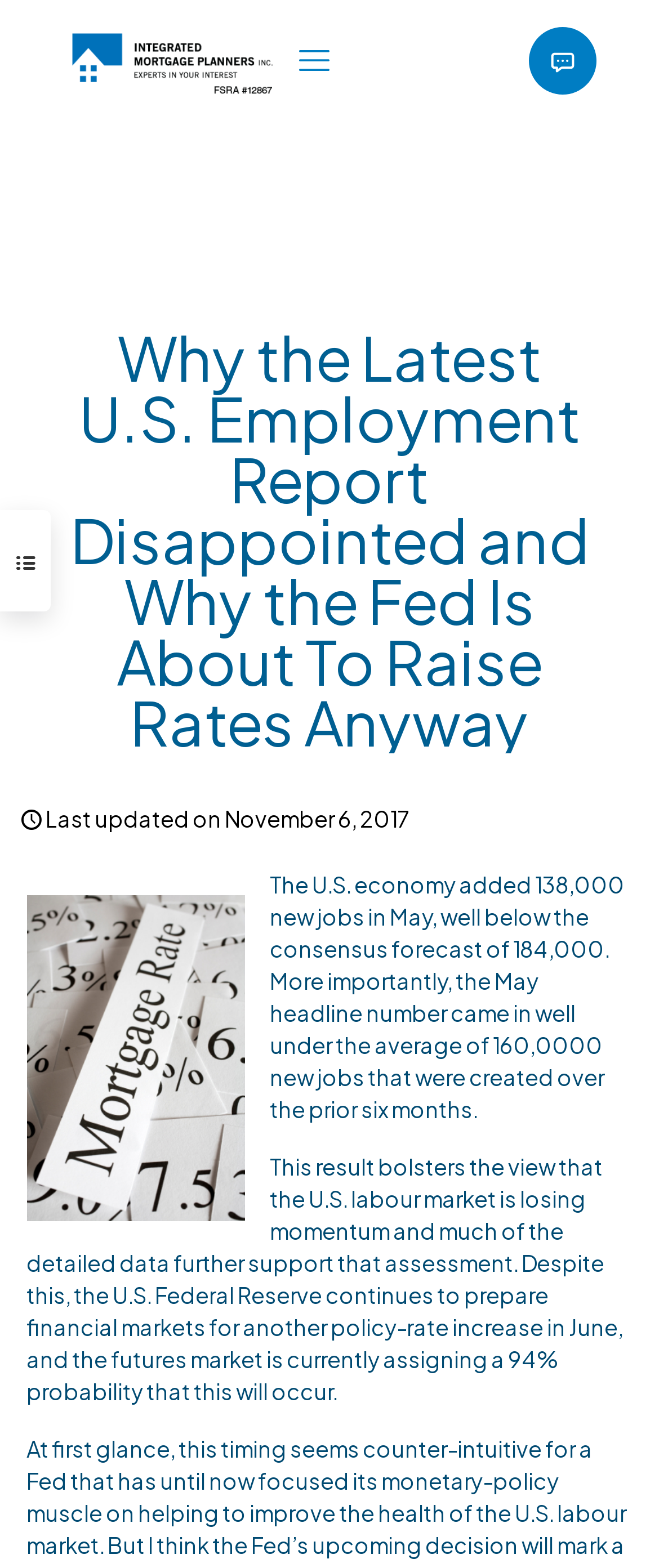Given the element description parent_node: ✕, predict the bounding box coordinates for the UI element in the webpage screenshot. The format should be (top-left x, top-left y, bottom-right x, bottom-right y), and the values should be between 0 and 1.

[0.454, 0.028, 0.5, 0.049]